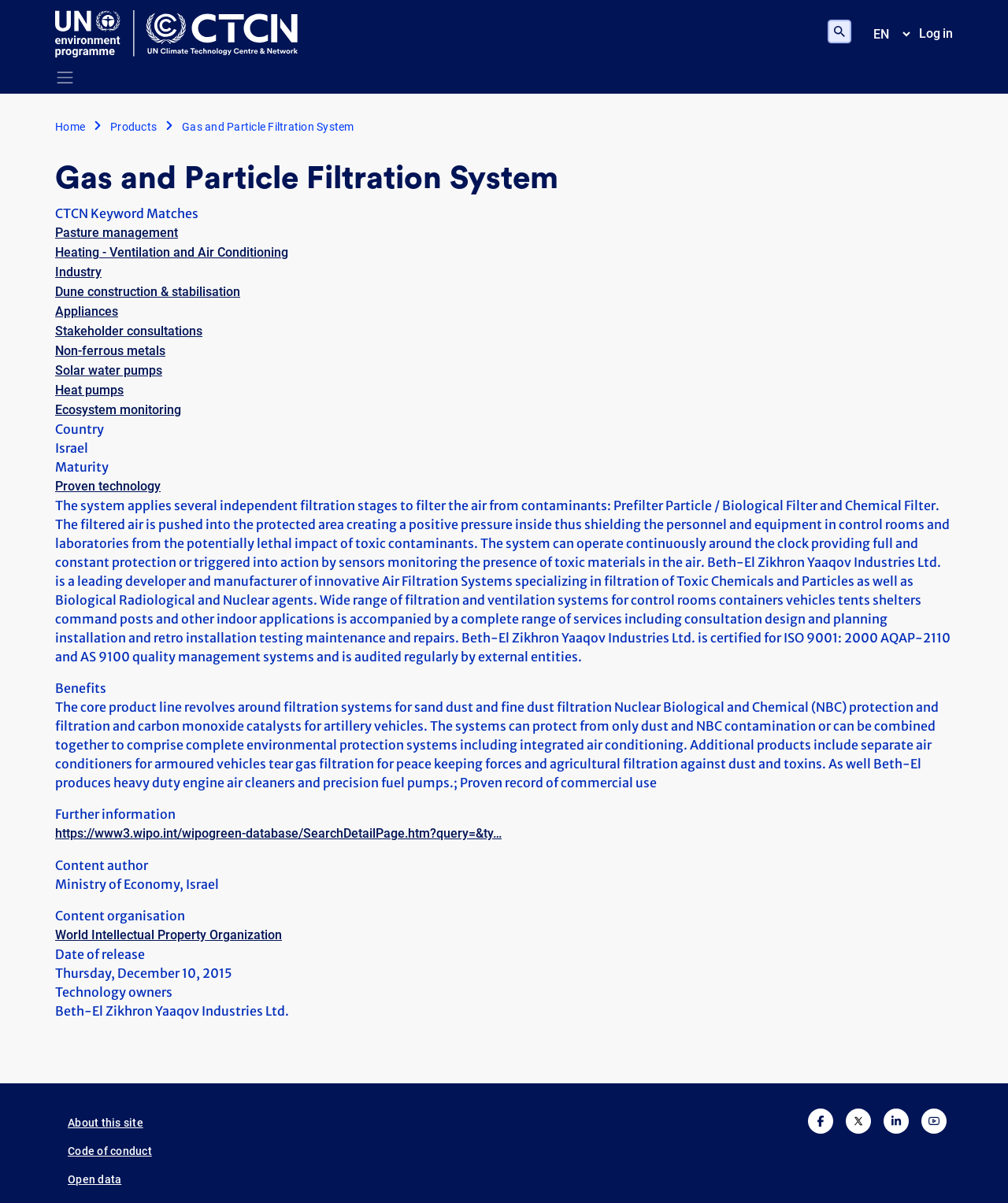Locate the bounding box coordinates of the area where you should click to accomplish the instruction: "Read more about the 'Gas and Particle Filtration System'".

[0.055, 0.133, 0.945, 0.164]